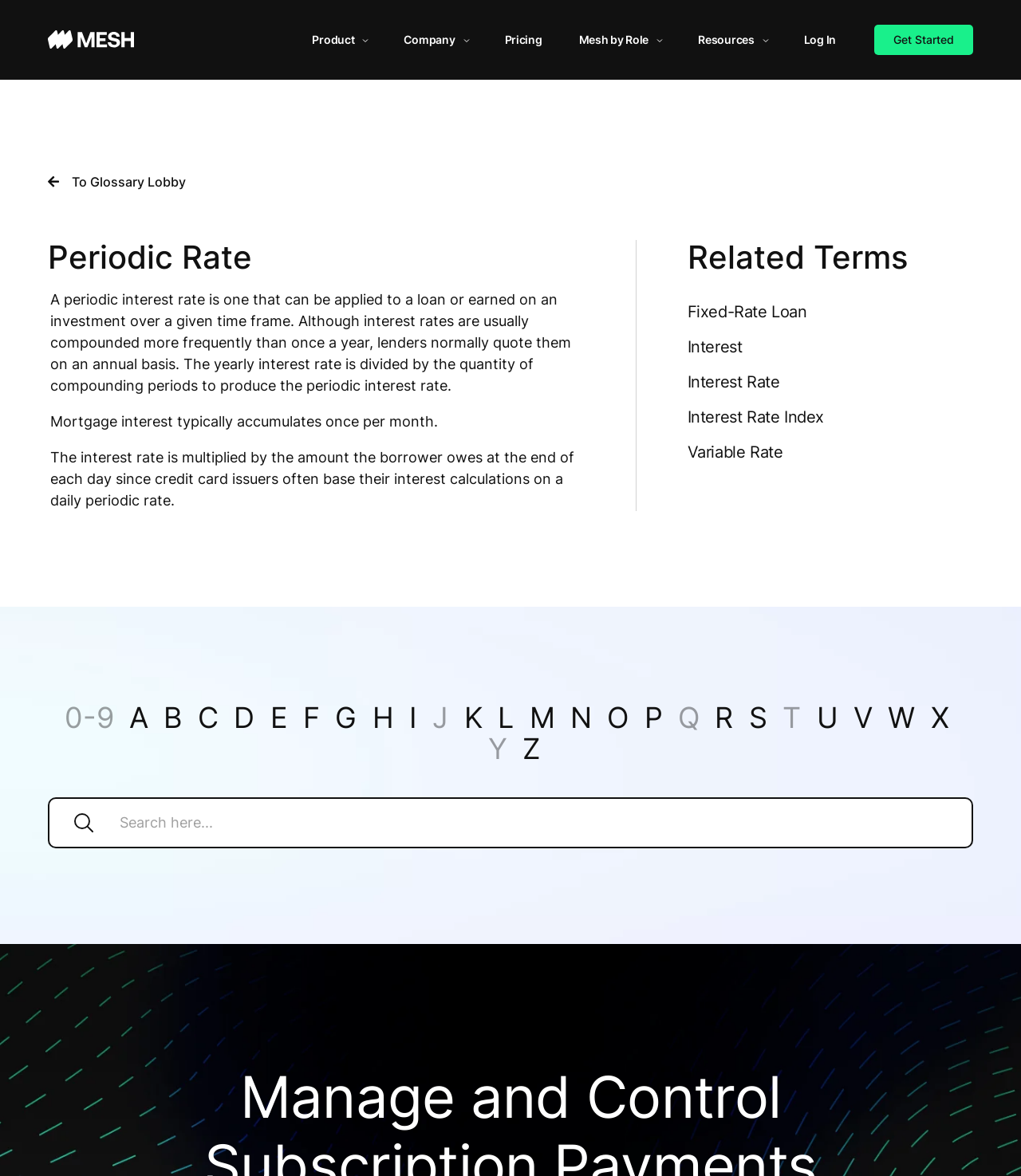How often does mortgage interest typically accumulate?
Please respond to the question thoroughly and include all relevant details.

The webpage states that mortgage interest typically accumulates once per month, which is mentioned in the section explaining the application of periodic interest rates in different scenarios.